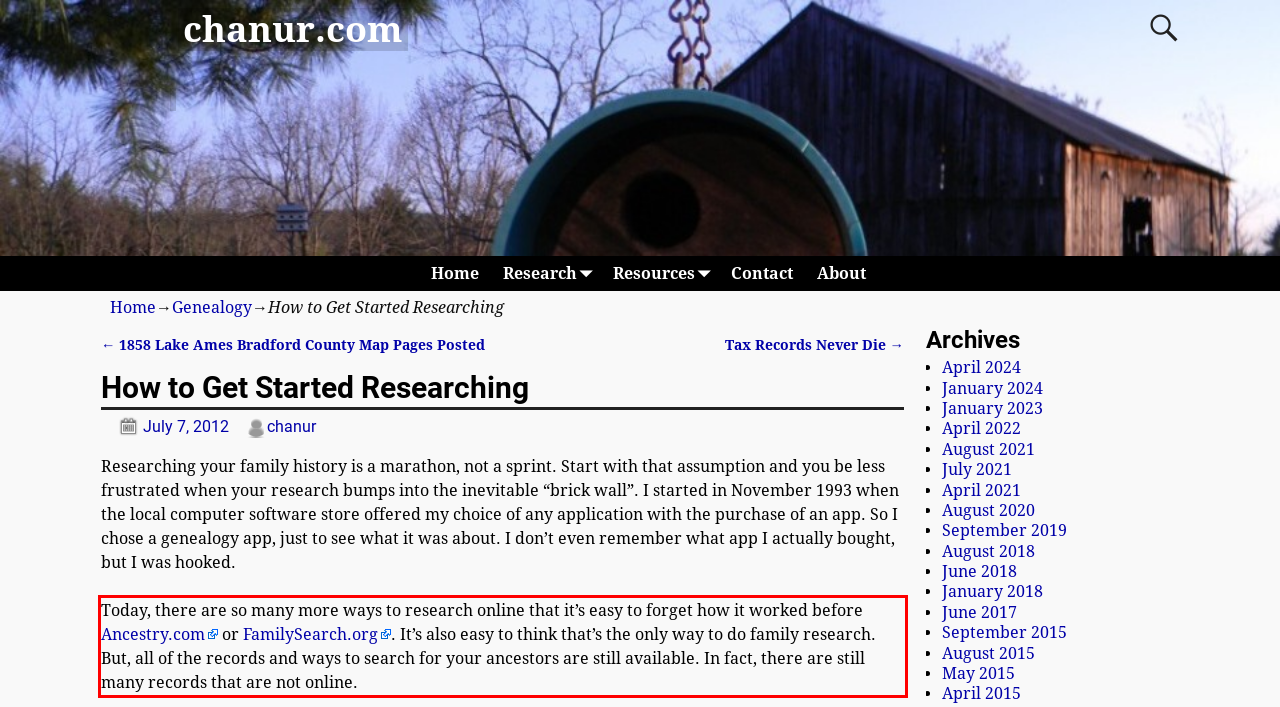Analyze the screenshot of the webpage and extract the text from the UI element that is inside the red bounding box.

Today, there are so many more ways to research online that it’s easy to forget how it worked before Ancestry.com or FamilySearch.org. It’s also easy to think that’s the only way to do family research. But, all of the records and ways to search for your ancestors are still available. In fact, there are still many records that are not online.